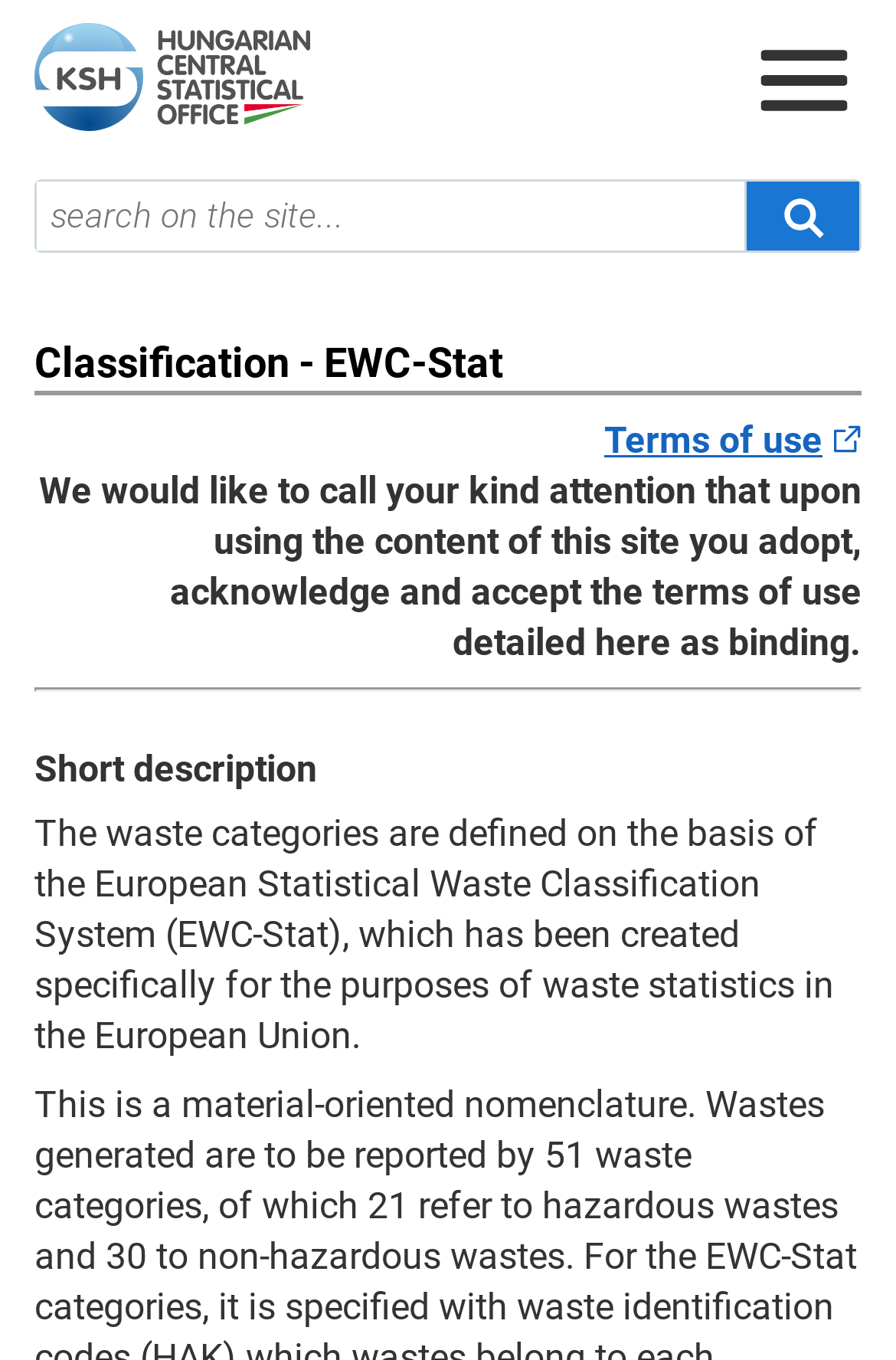What is the purpose of the search box?
Using the image, answer in one word or phrase.

Search on the site